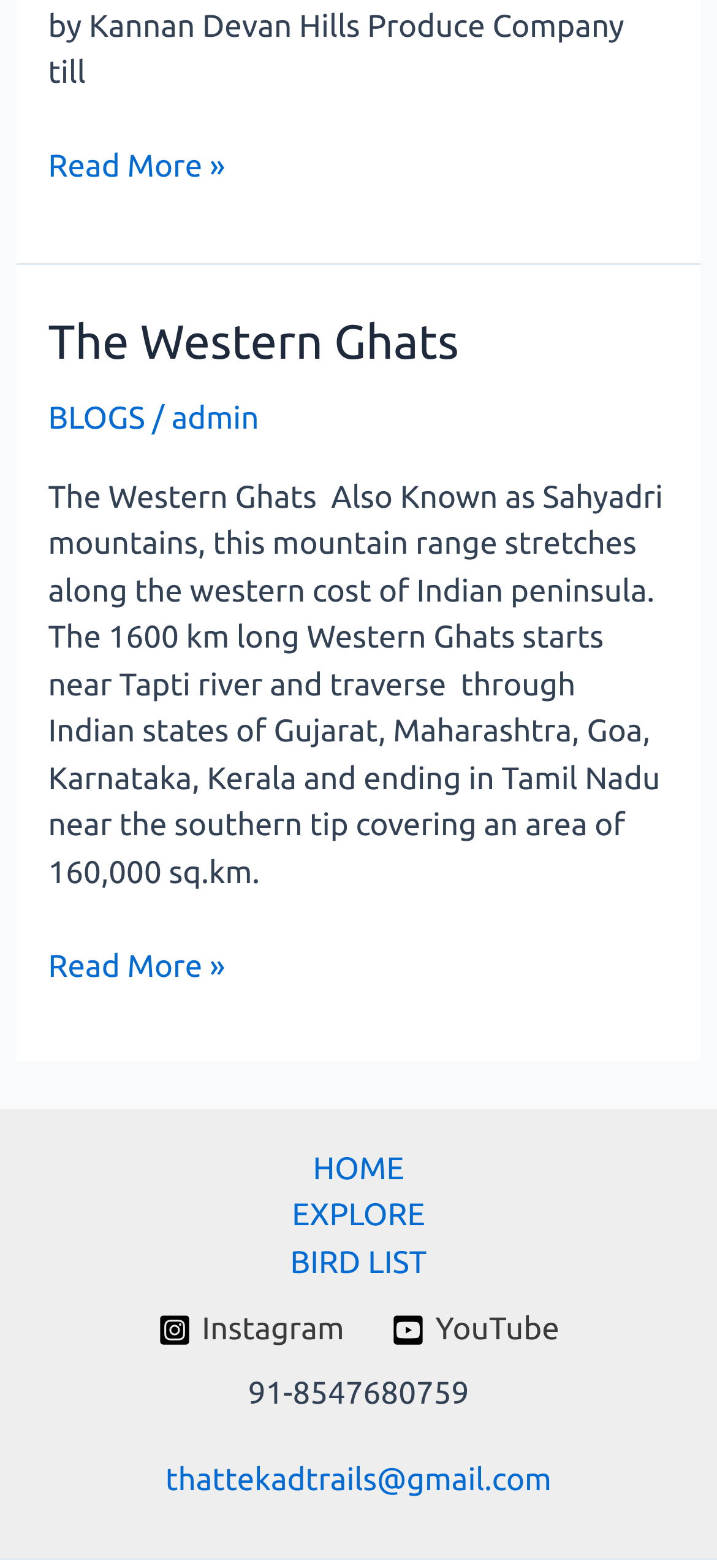Please respond to the question using a single word or phrase:
What are the navigation options in the footer?

HOME, EXPLORE, BIRD LIST